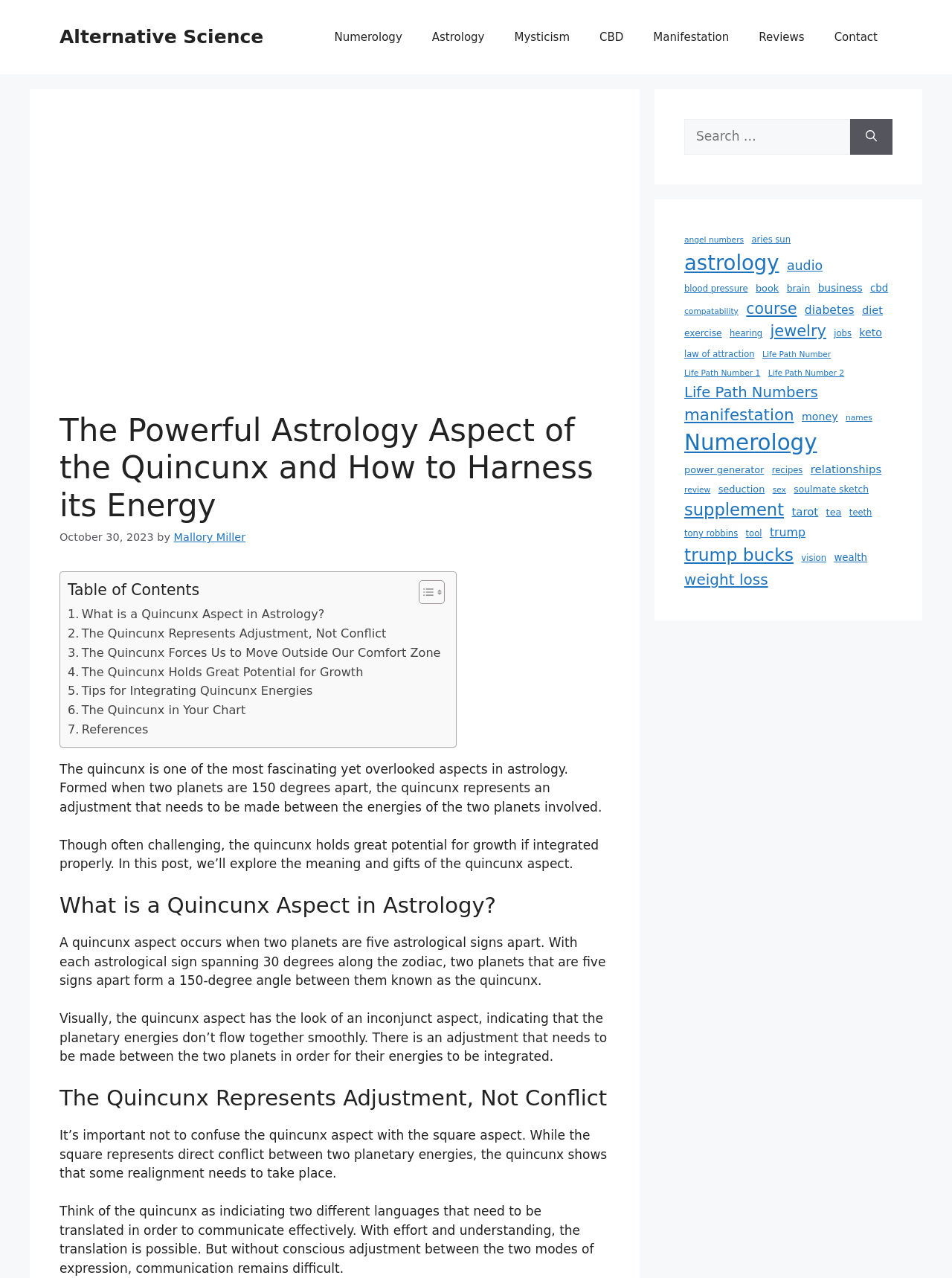Identify the bounding box for the UI element specified in this description: "blood pressure". The coordinates must be four float numbers between 0 and 1, formatted as [left, top, right, bottom].

[0.719, 0.221, 0.786, 0.231]